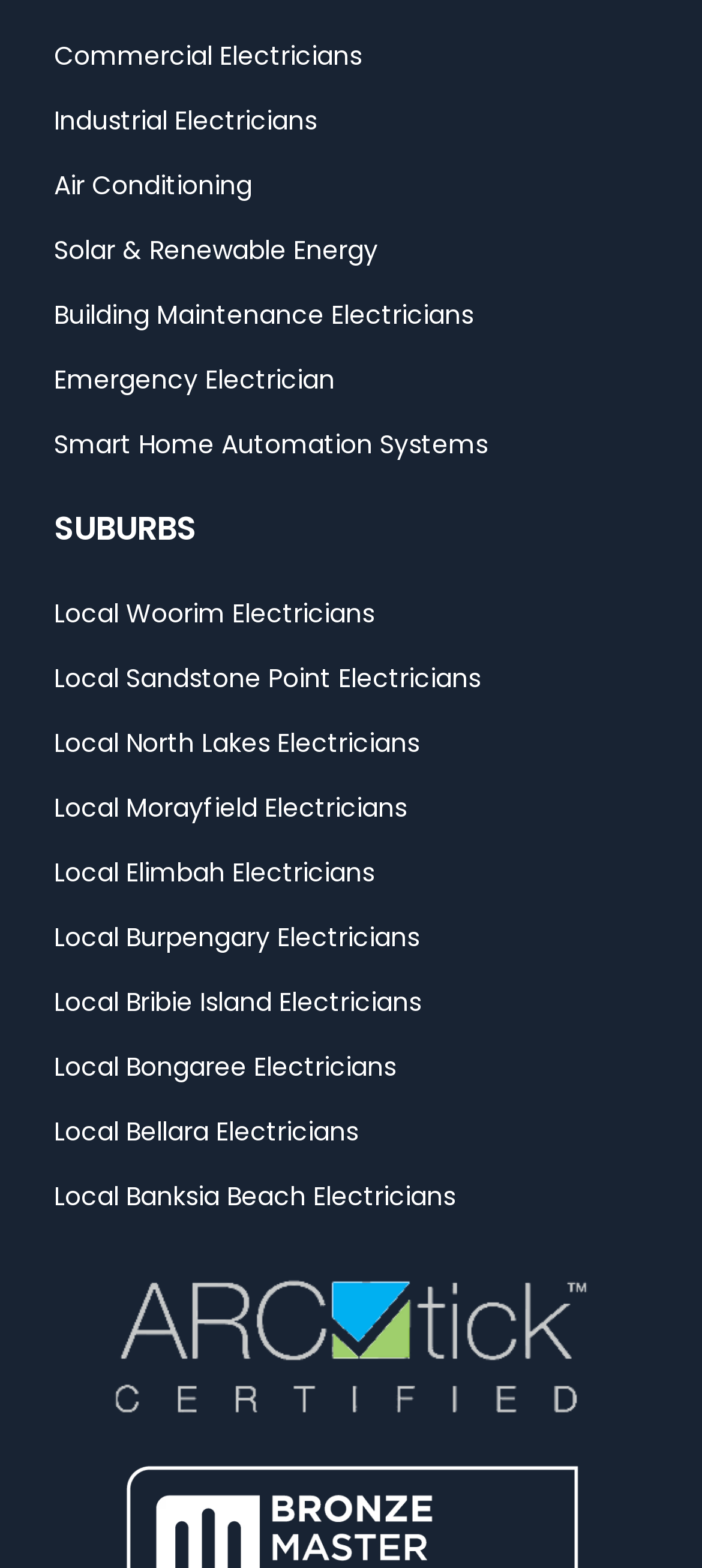Given the description of the UI element: "Industrial Electricians", predict the bounding box coordinates in the form of [left, top, right, bottom], with each value being a float between 0 and 1.

[0.077, 0.056, 0.974, 0.097]